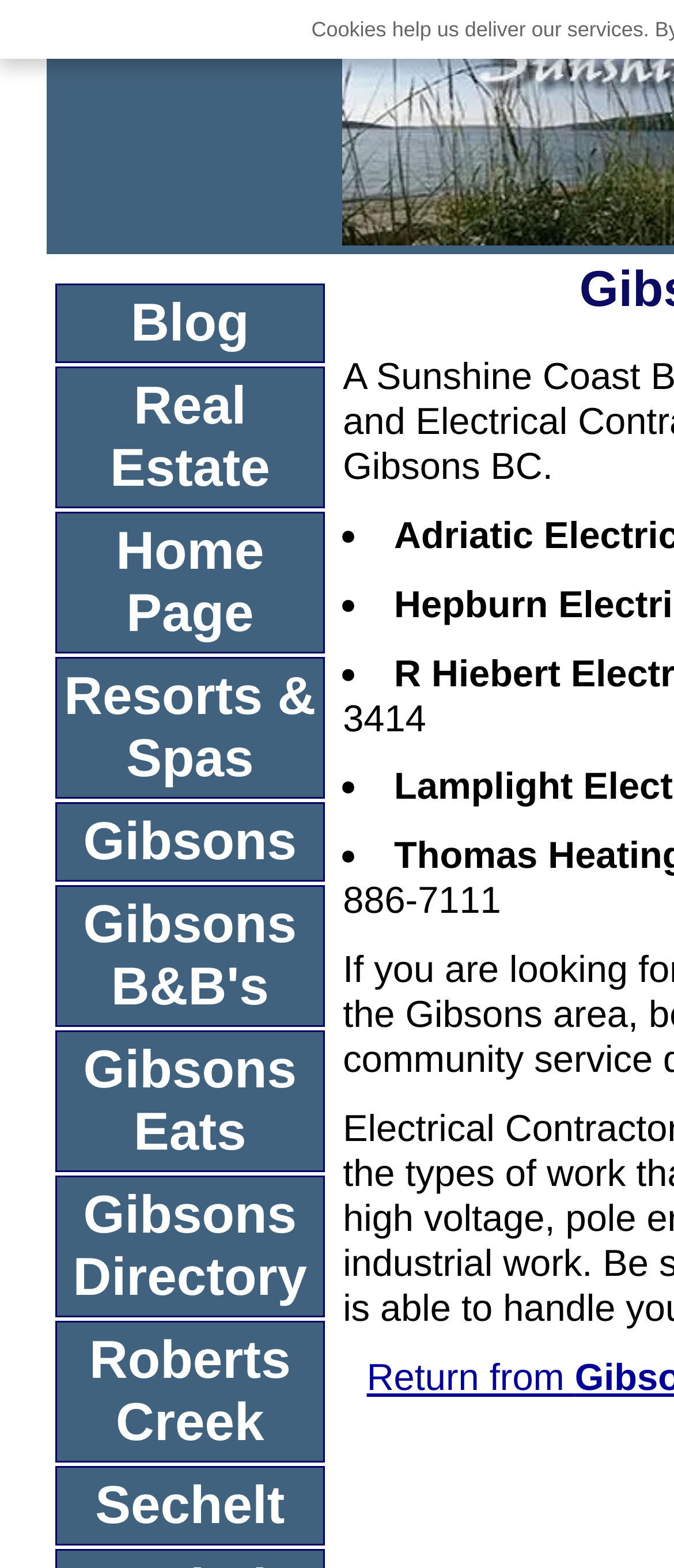How many categories are listed in the sidebar?
Look at the image and provide a short answer using one word or a phrase.

9